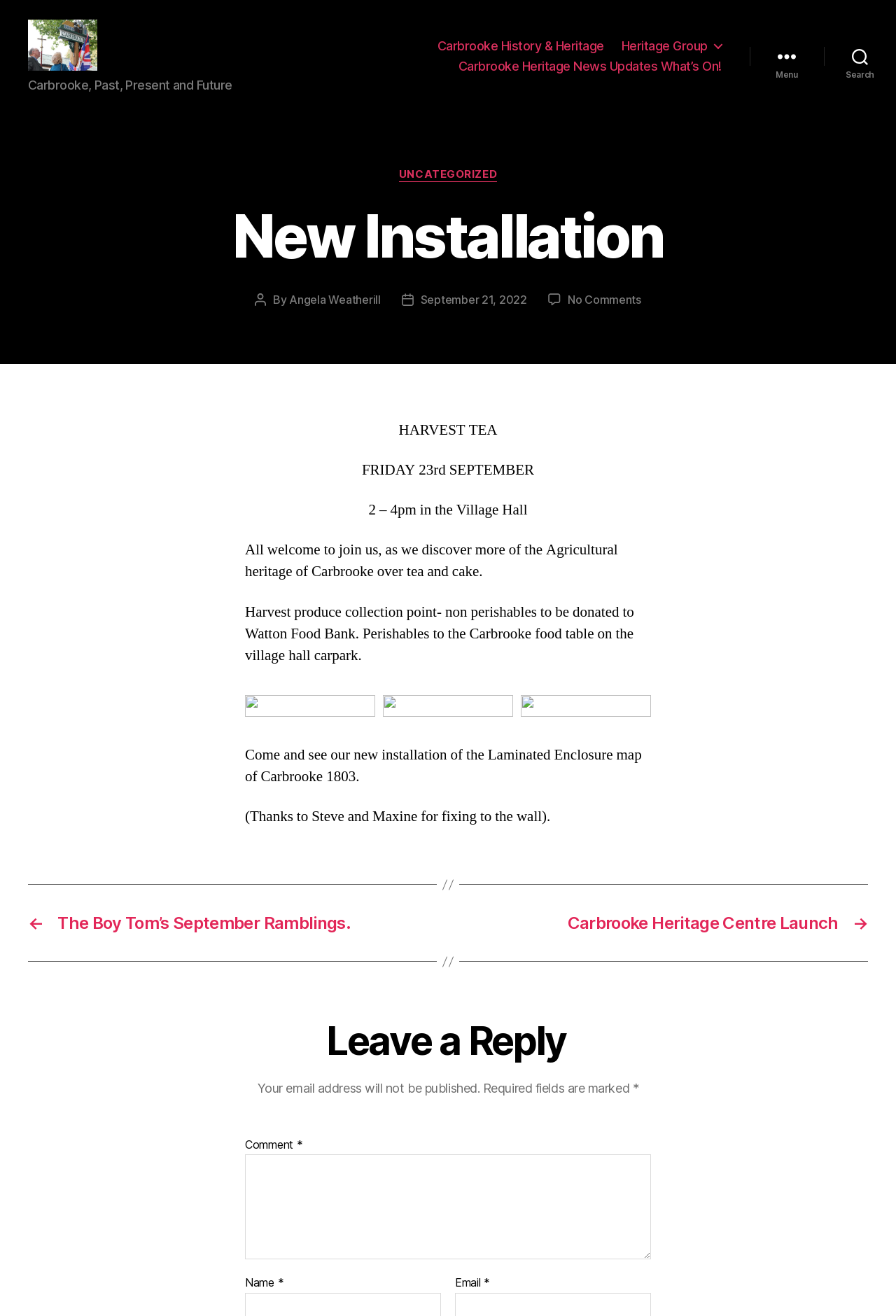What is the name of the Heritage Centre mentioned in the webpage?
Can you offer a detailed and complete answer to this question?

I found the answer by looking at the link that says 'Carbrooke Heritage Centre Launch' which mentions the name of the Heritage Centre.